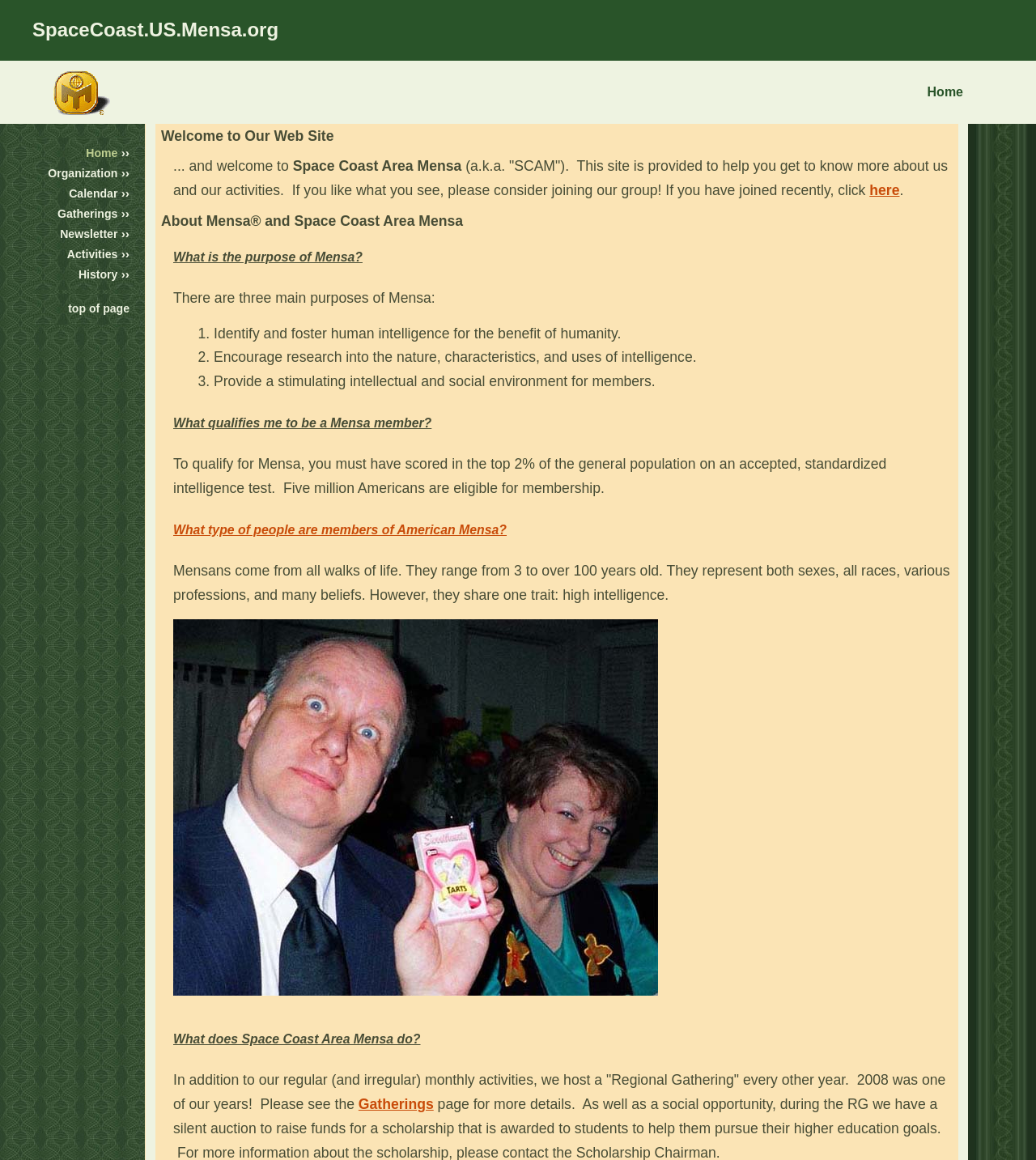Given the element description here, identify the bounding box coordinates for the UI element on the webpage screenshot. The format should be (top-left x, top-left y, bottom-right x, bottom-right y), with values between 0 and 1.

[0.839, 0.157, 0.868, 0.171]